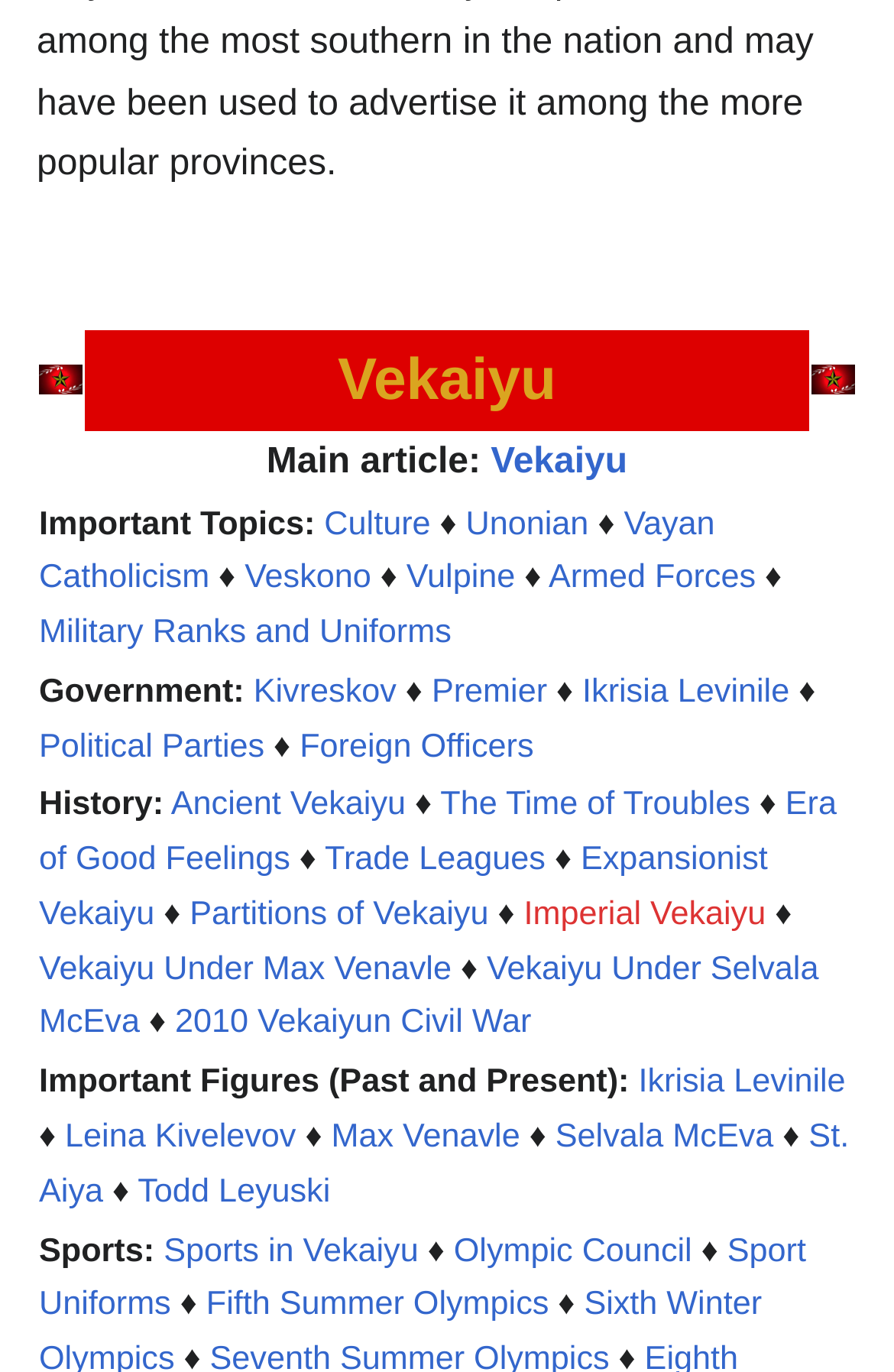How many columns are there in the table header?
Refer to the image and respond with a one-word or short-phrase answer.

3